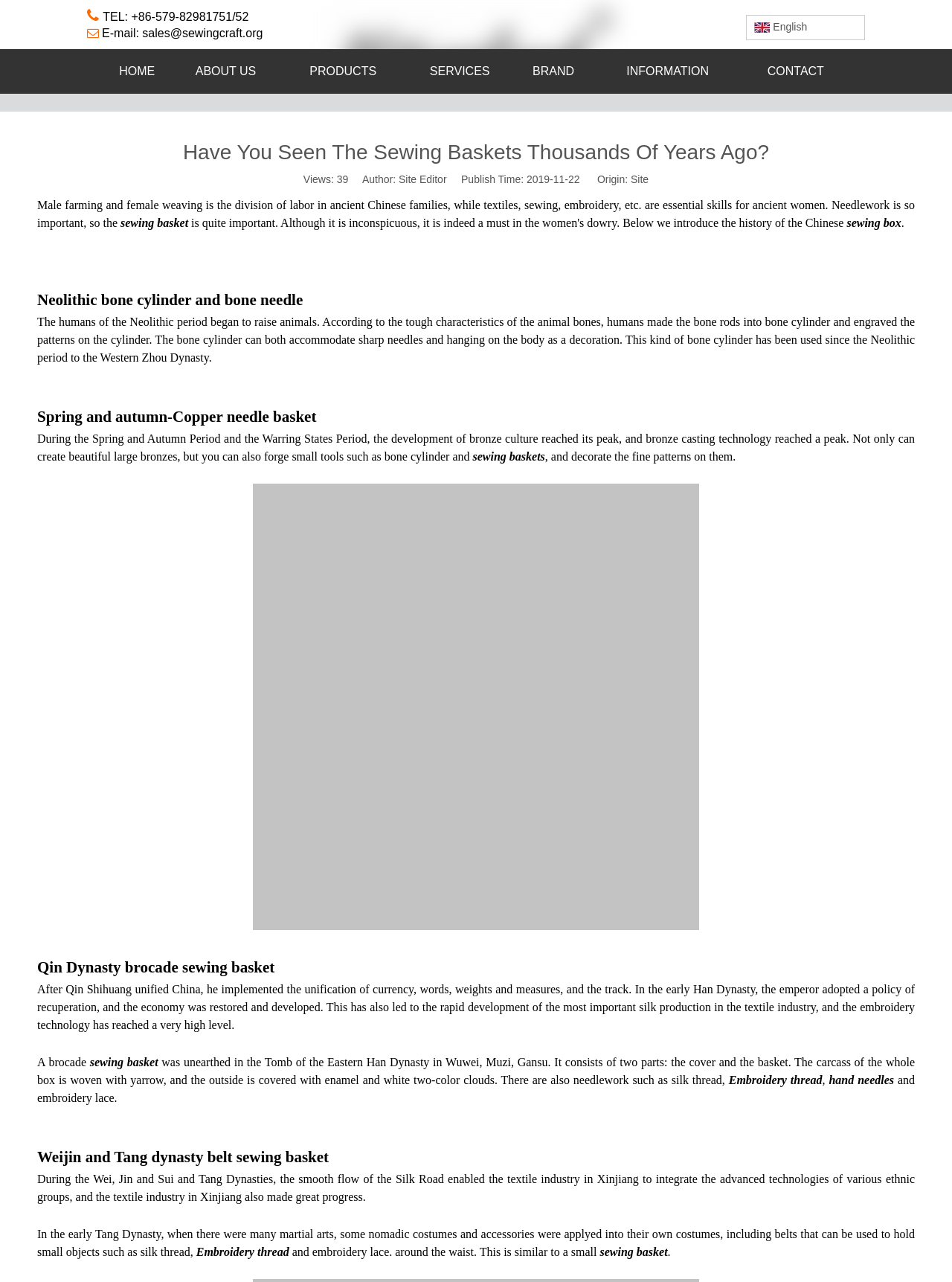What is the topic of the webpage?
Please respond to the question with as much detail as possible.

I inferred the topic of the webpage by looking at the headings and content of the webpage, which mentions sewing baskets, sewing boxes, and other related topics.